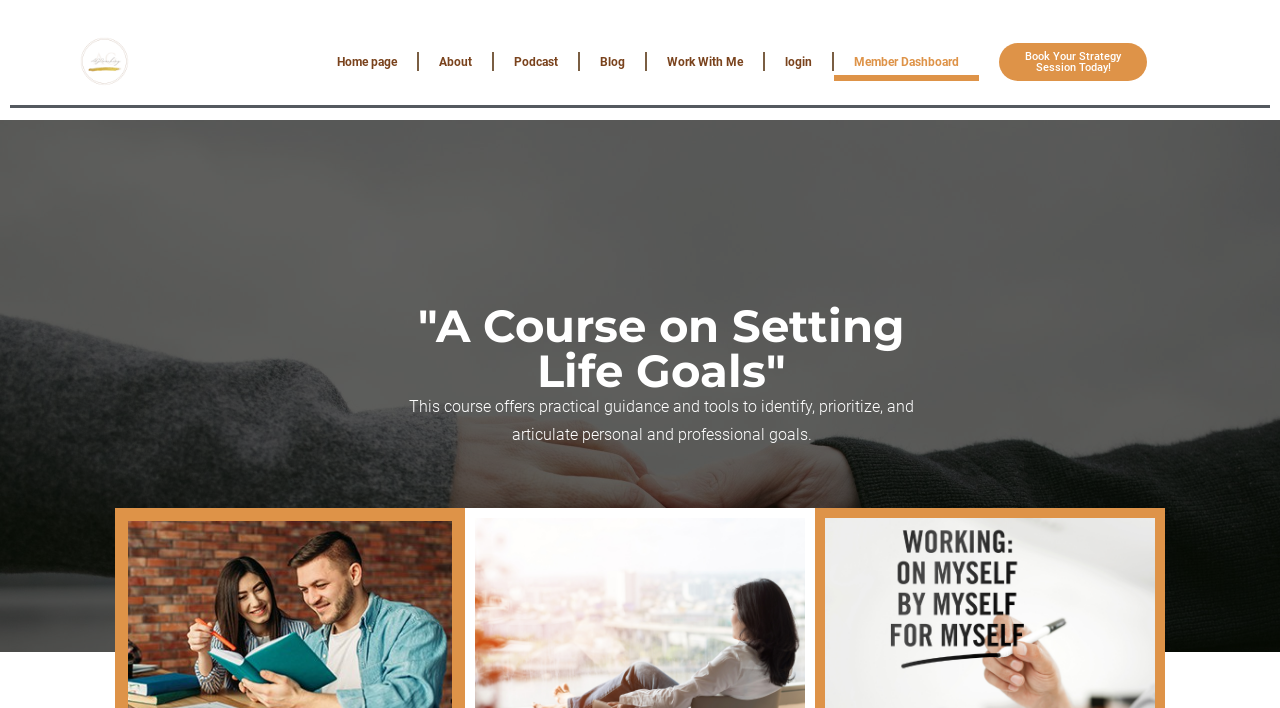Please determine the bounding box coordinates of the clickable area required to carry out the following instruction: "login". The coordinates must be four float numbers between 0 and 1, represented as [left, top, right, bottom].

[0.598, 0.06, 0.65, 0.114]